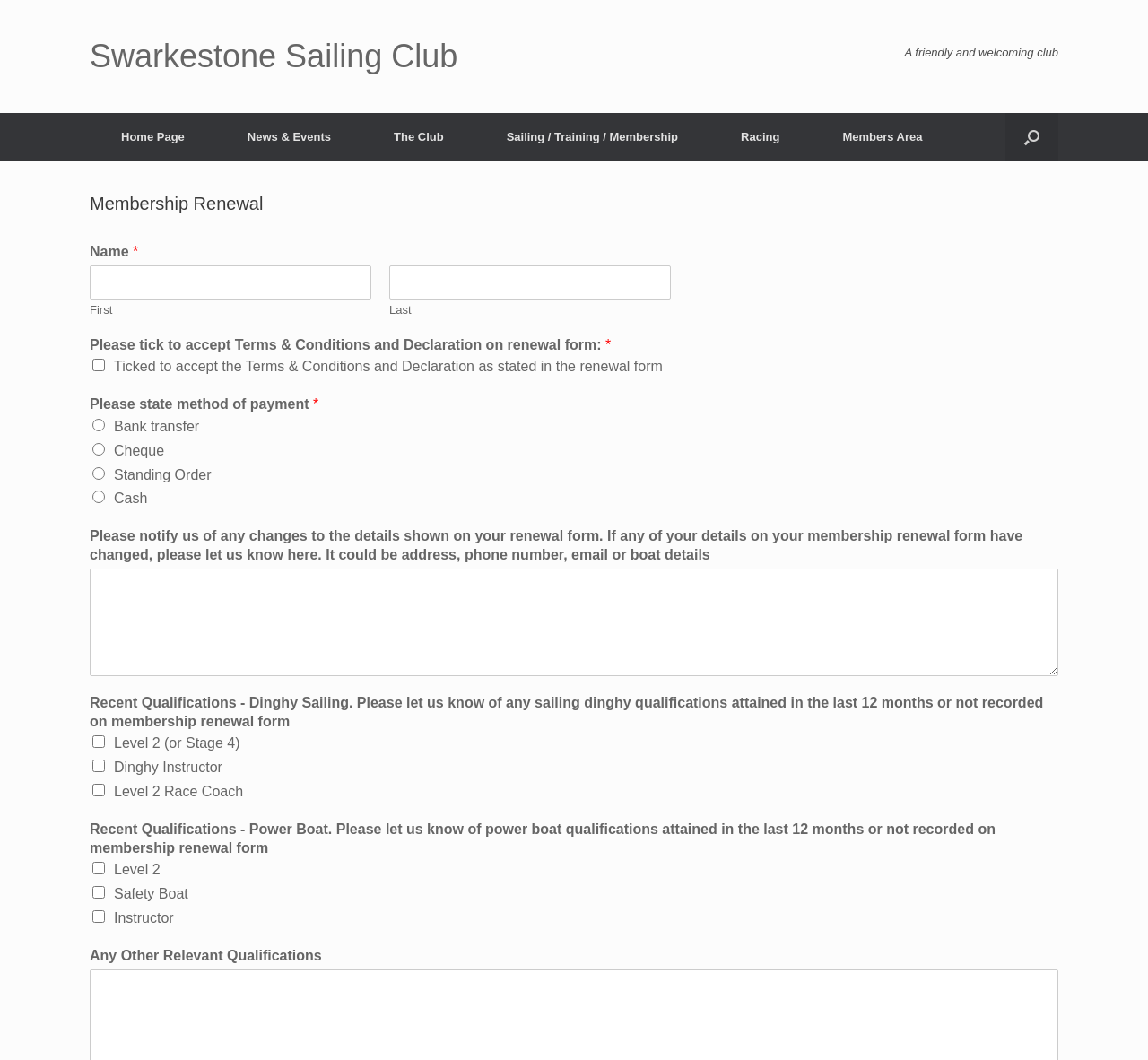Refer to the image and provide an in-depth answer to the question: 
What is the purpose of the textbox 'Please notify us of any changes to the details shown on your renewal form'?

The textbox 'Please notify us of any changes to the details shown on your renewal form' is provided to allow users to notify the sailing club of any changes to their membership details, such as address, phone number, email, or boat details, that are not reflected on their renewal form.